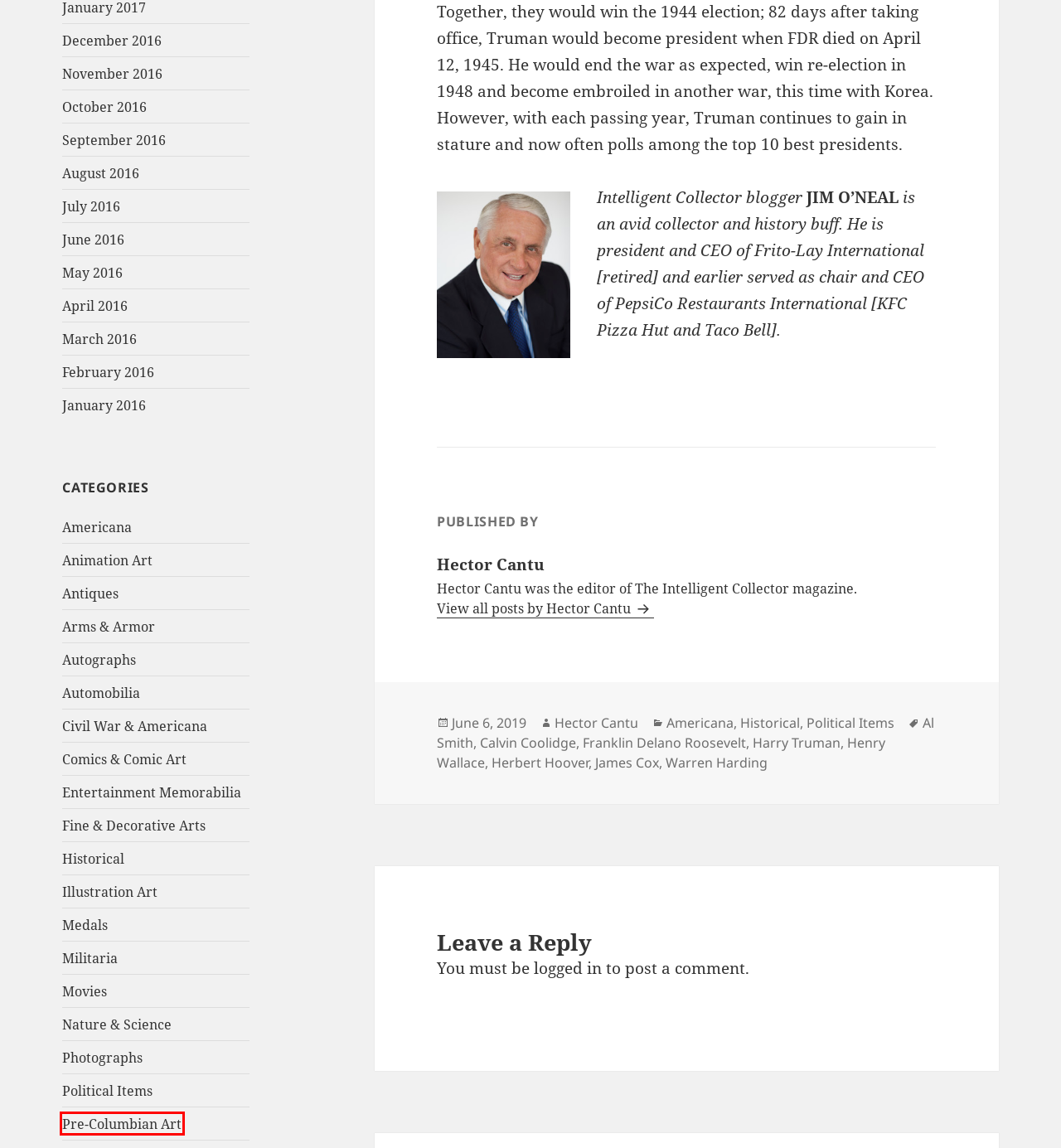Analyze the screenshot of a webpage with a red bounding box and select the webpage description that most accurately describes the new page resulting from clicking the element inside the red box. Here are the candidates:
A. Political Items – The Intelligent Collector Magazine | Blog
B. October 2016 – The Intelligent Collector Magazine | Blog
C. James Cox – The Intelligent Collector Magazine | Blog
D. Henry Wallace – The Intelligent Collector Magazine | Blog
E. Al Smith – The Intelligent Collector Magazine | Blog
F. Antiques – The Intelligent Collector Magazine | Blog
G. January 2016 – The Intelligent Collector Magazine | Blog
H. Pre-Columbian Art – The Intelligent Collector Magazine | Blog

H